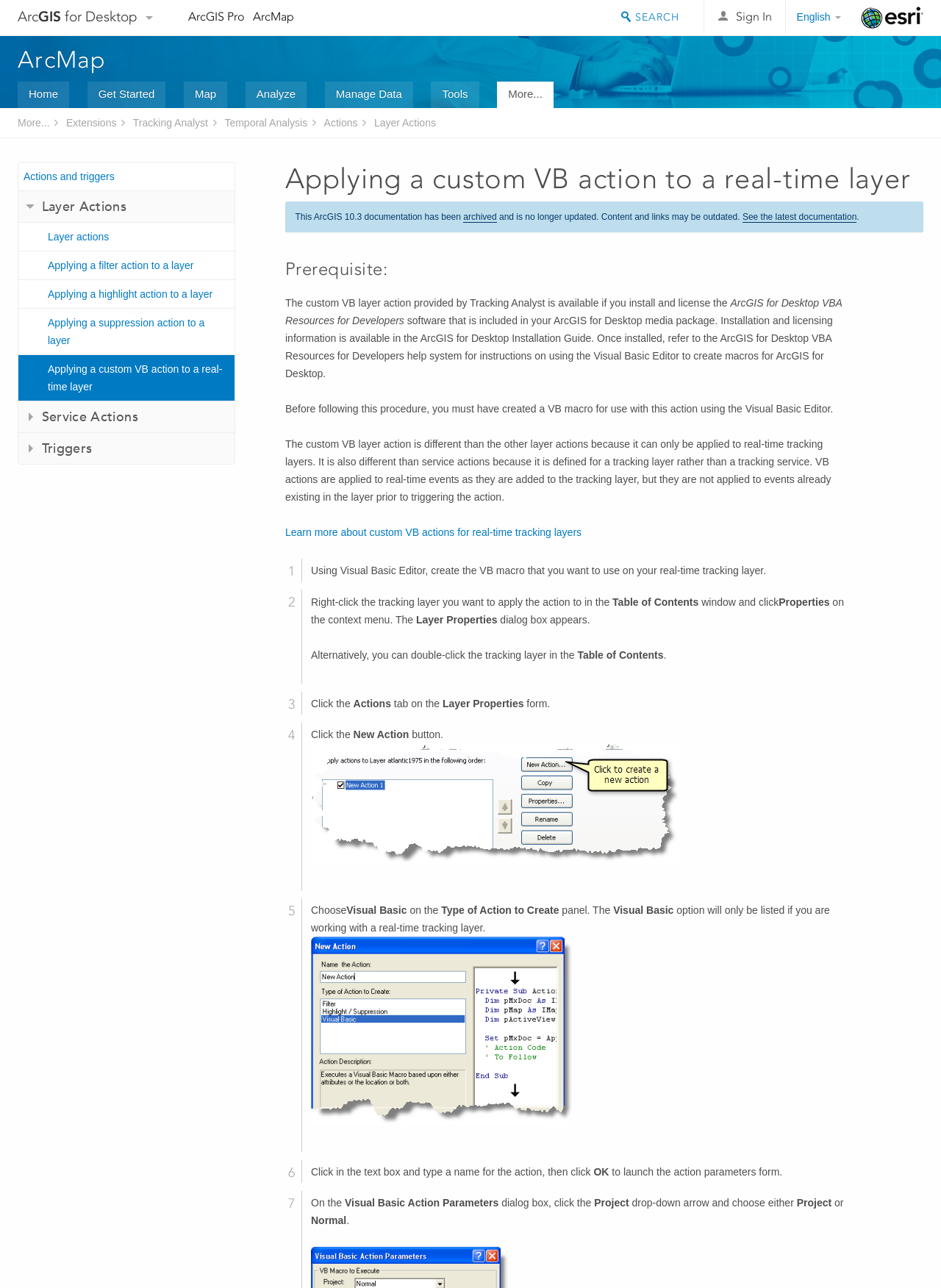Please determine the bounding box coordinates of the clickable area required to carry out the following instruction: "Sign in". The coordinates must be four float numbers between 0 and 1, represented as [left, top, right, bottom].

[0.762, 0.008, 0.82, 0.018]